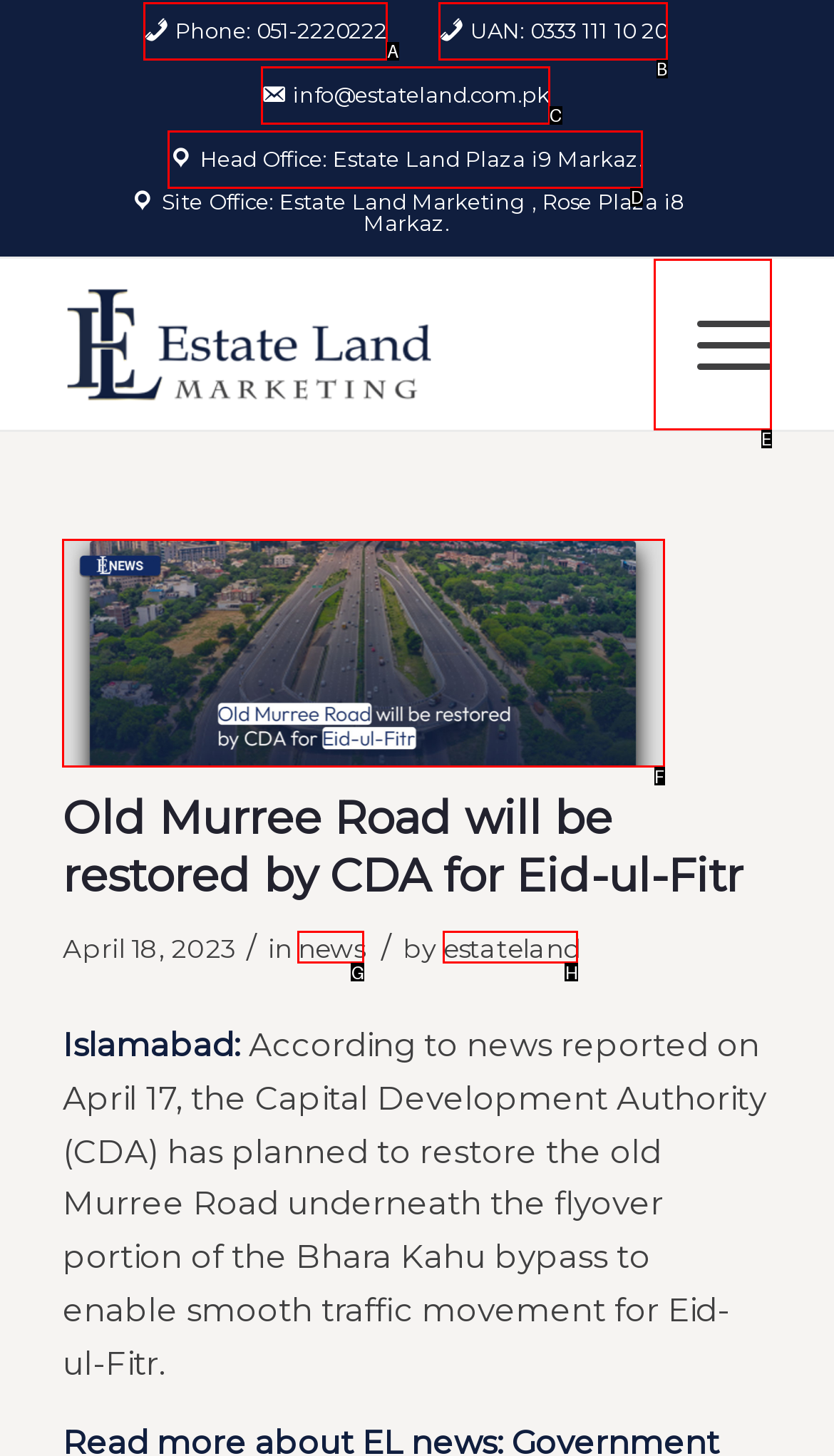Select the option that aligns with the description: news
Respond with the letter of the correct choice from the given options.

G